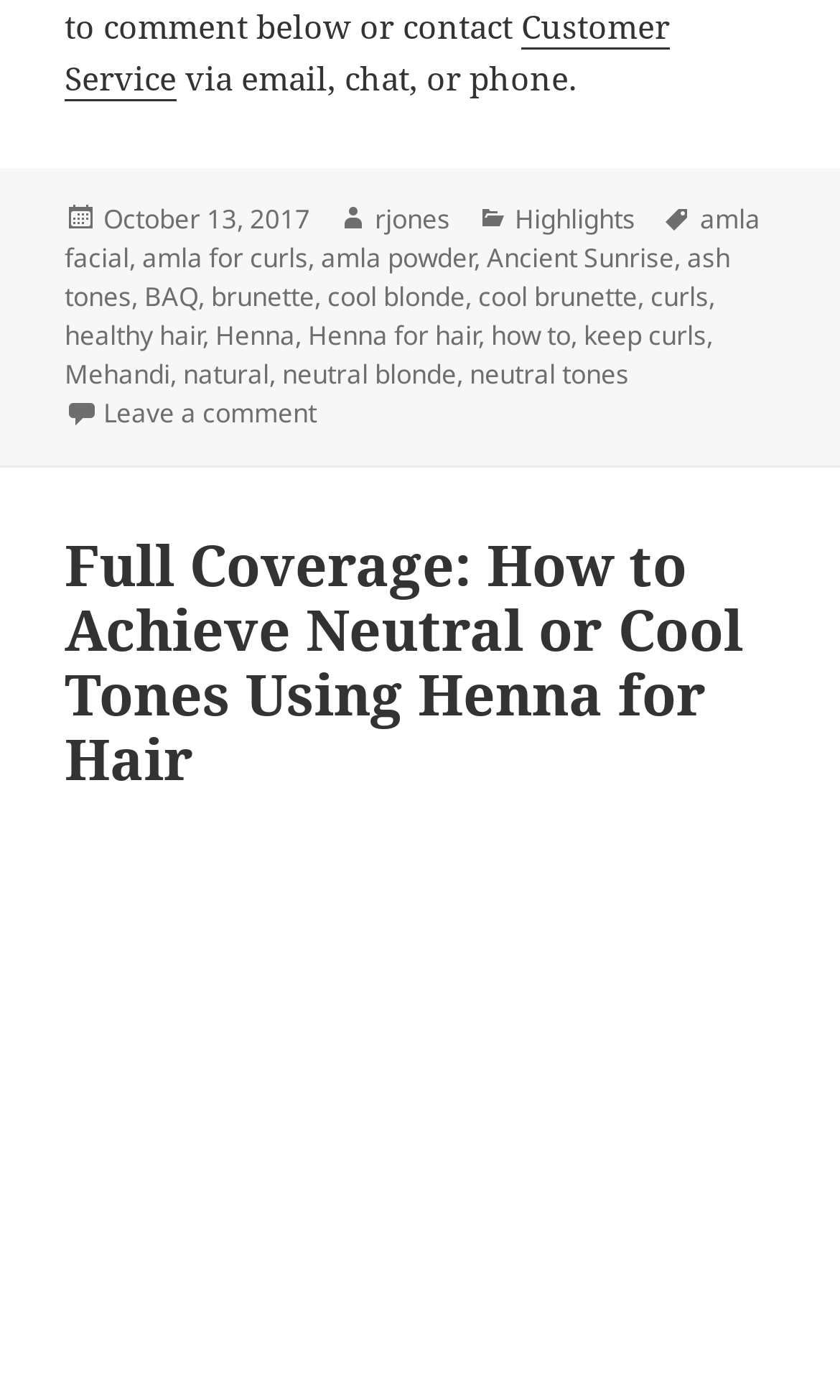How many links are in the footer section?
Please provide an in-depth and detailed response to the question.

The footer section of the webpage contains several links, including 'Posted on', 'Author', 'Categories', 'Tags', and several other links. Counting the number of links, we can see that there are 11 links in the footer section.